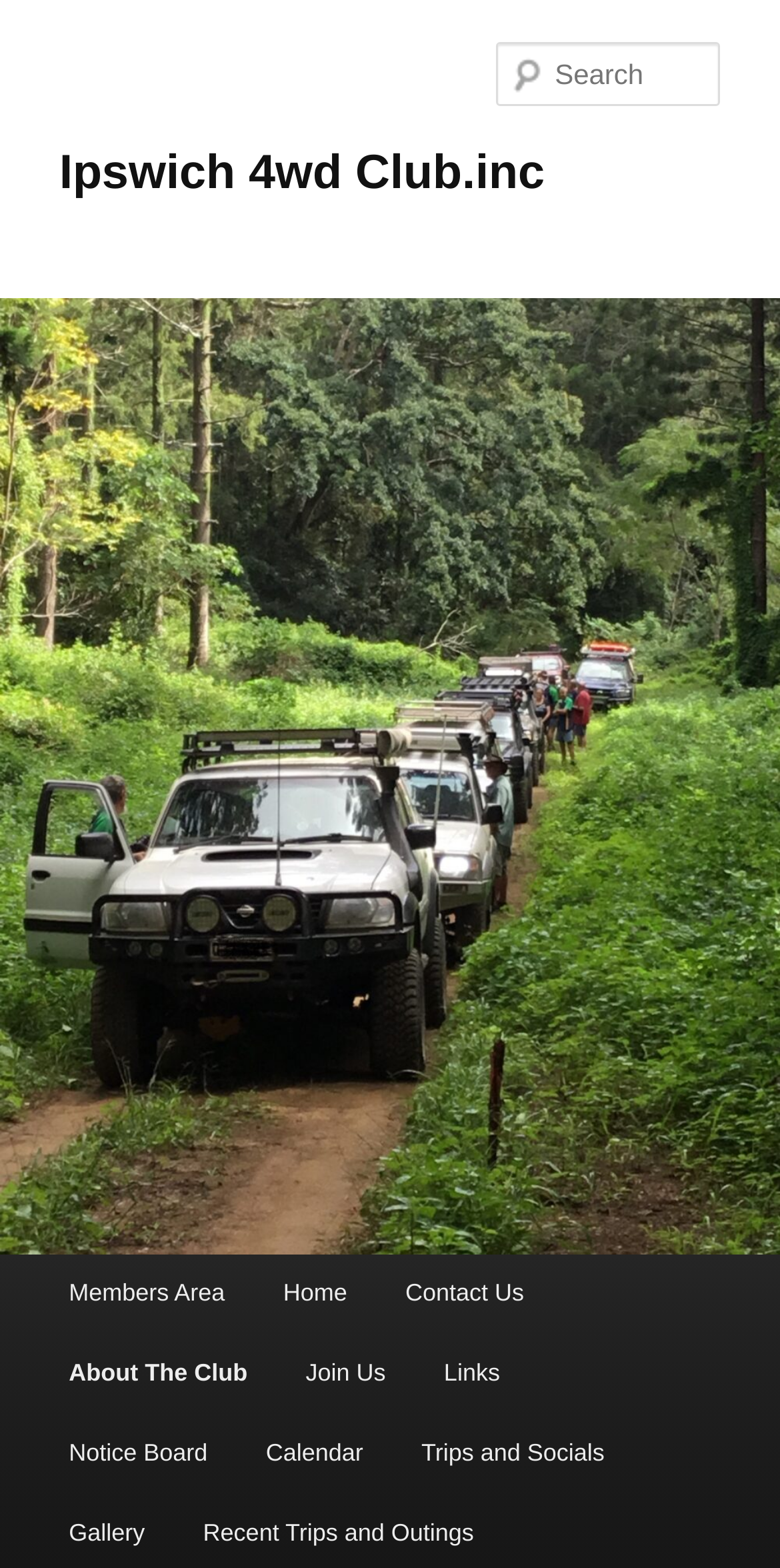Locate the UI element described by Join Us in the provided webpage screenshot. Return the bounding box coordinates in the format (top-left x, top-left y, bottom-right x, bottom-right y), ensuring all values are between 0 and 1.

[0.355, 0.851, 0.532, 0.902]